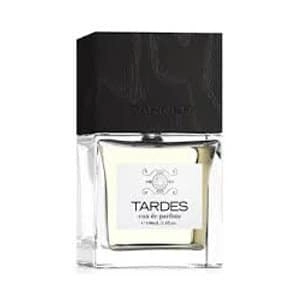Create a detailed narrative for the image.

The image features a bottle of "Tardes," a fragrance from the brand Carner Barcelona. The bottle is elegantly designed with a sleek, clear square shape that showcases the golden perfume inside. It is topped with a sophisticated black cap that adds a touch of modernity and luxury. Prominently featured on the front label is the name "TARDES," along with additional details indicating it is an eau de parfum. This perfume is inspired by the tranquility and beauty of late summer afternoons, promising an experience that captures romance and peace. Currently, the product is noted as out of stock, but visitors can opt to be notified when it becomes available. This fragrance reflects not just a scent, but rather the vibrant spirit of Barcelona, encompassing its culture and essence.